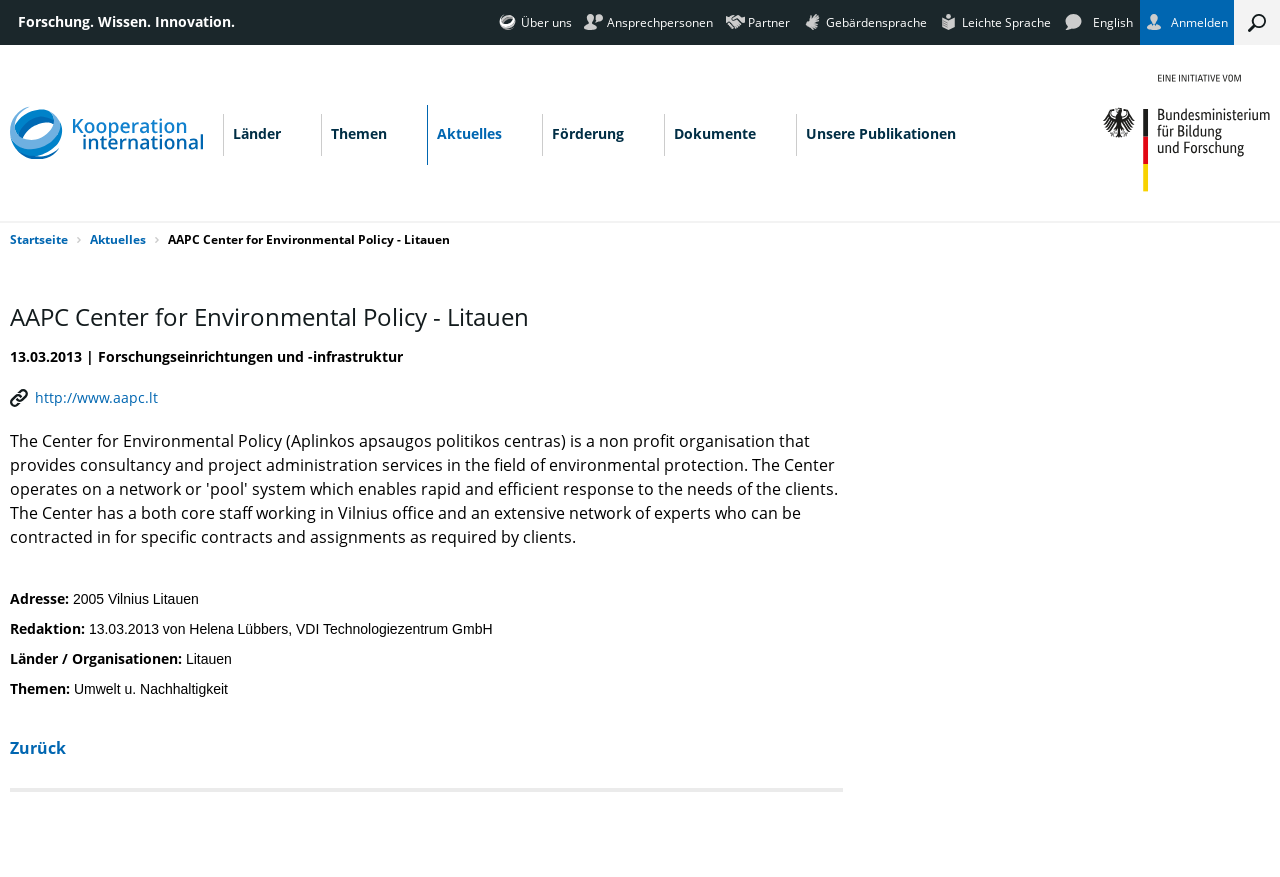What is the text of the first link on the webpage?
Using the image as a reference, answer with just one word or a short phrase.

Über uns